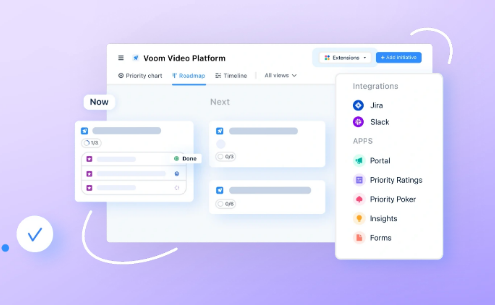What is displayed on the right side of the interface?
Using the image, answer in one word or phrase.

Integrations panel